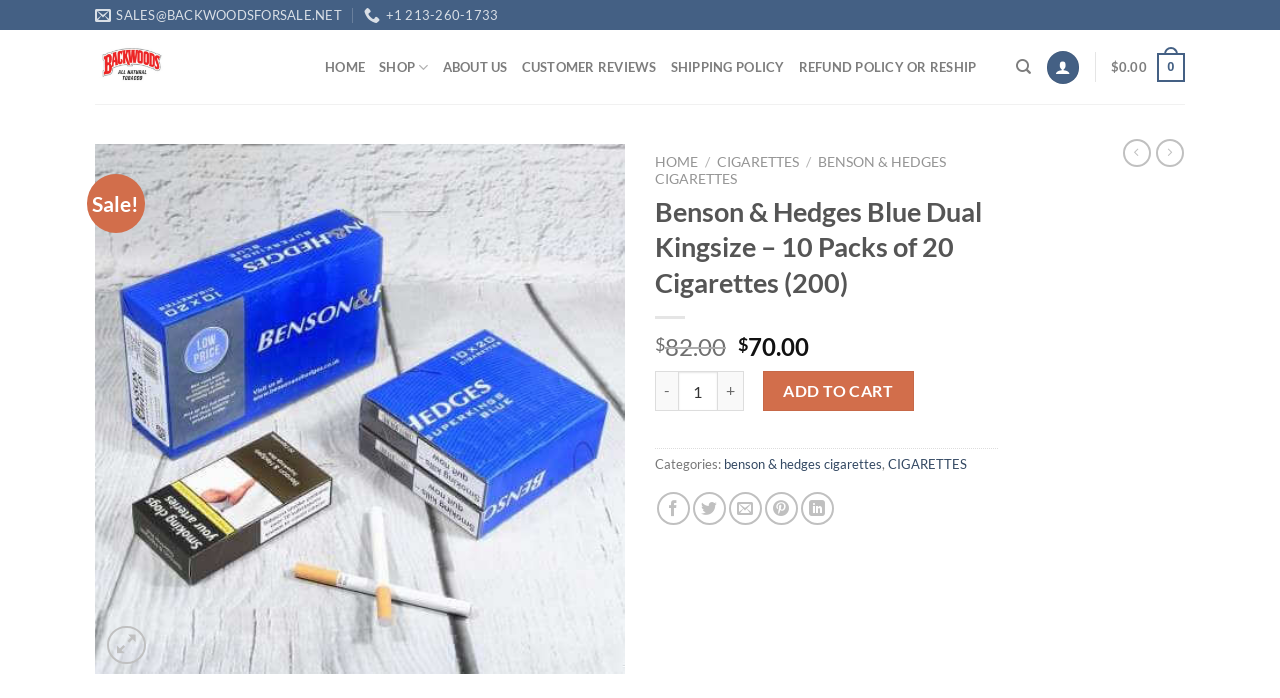Kindly provide the bounding box coordinates of the section you need to click on to fulfill the given instruction: "Add Benson & Hedges Blue Dual Kingsize to cart".

[0.596, 0.531, 0.714, 0.589]